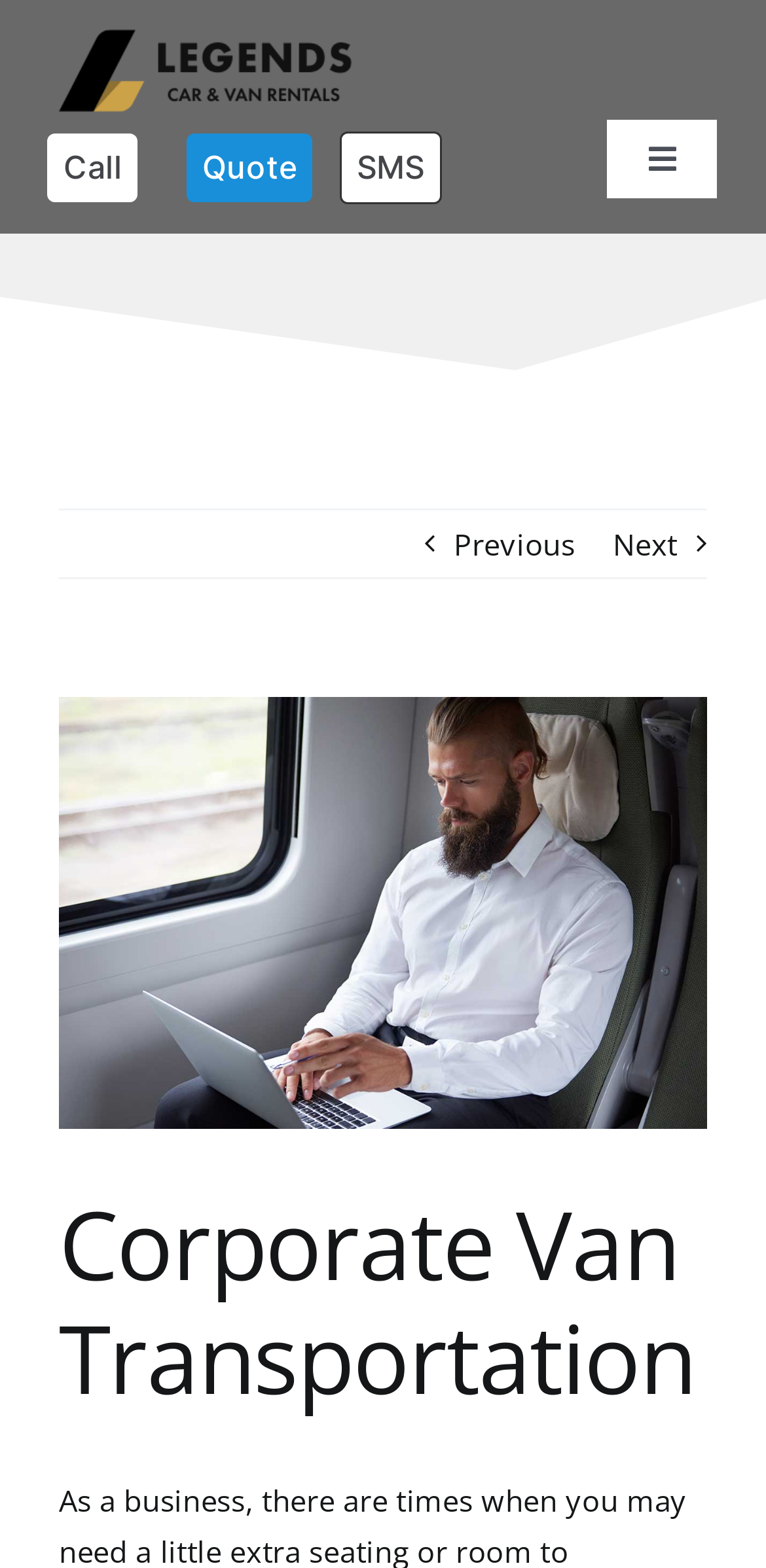Please locate and retrieve the main header text of the webpage.

Corporate Van Transportation